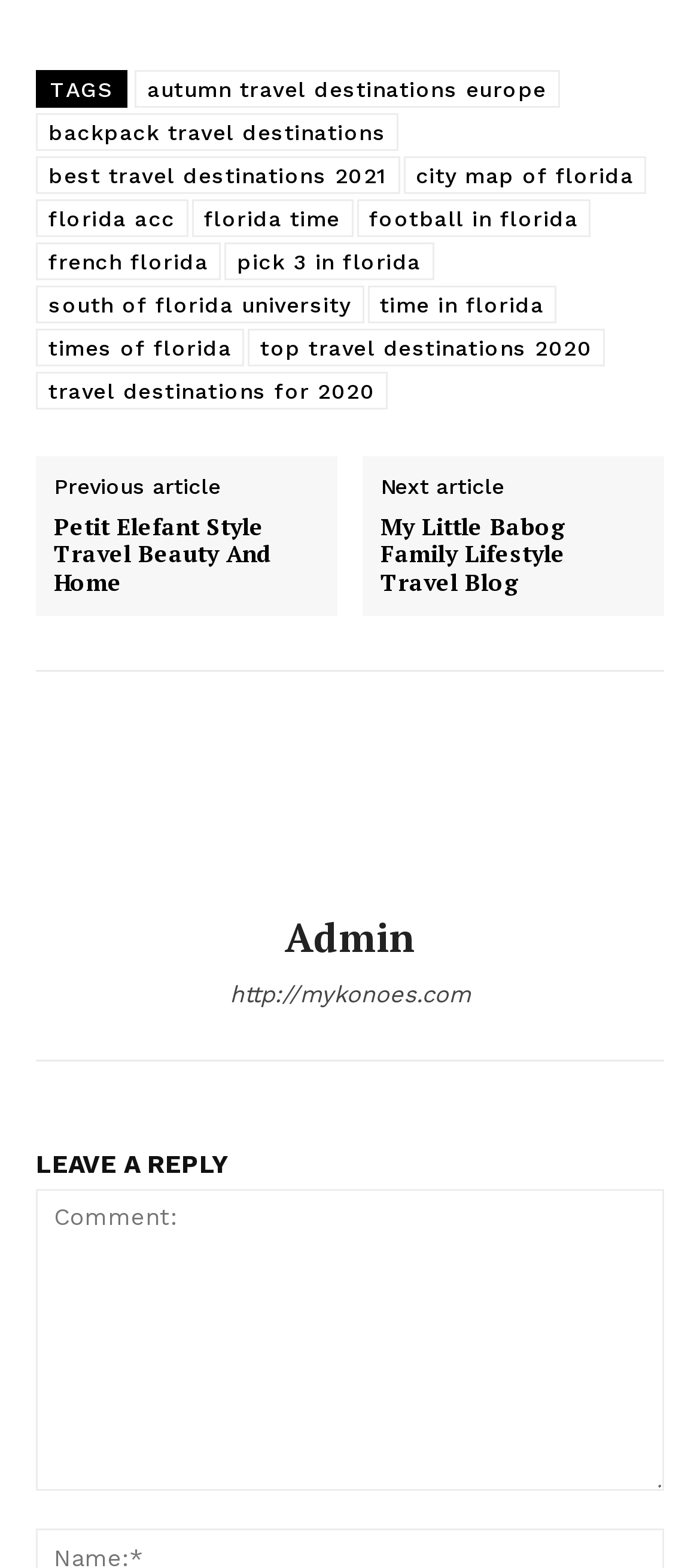Please identify the bounding box coordinates of the clickable region that I should interact with to perform the following instruction: "go to 'My Little Babog Family Lifestyle Travel Blog'". The coordinates should be expressed as four float numbers between 0 and 1, i.e., [left, top, right, bottom].

[0.544, 0.325, 0.81, 0.381]